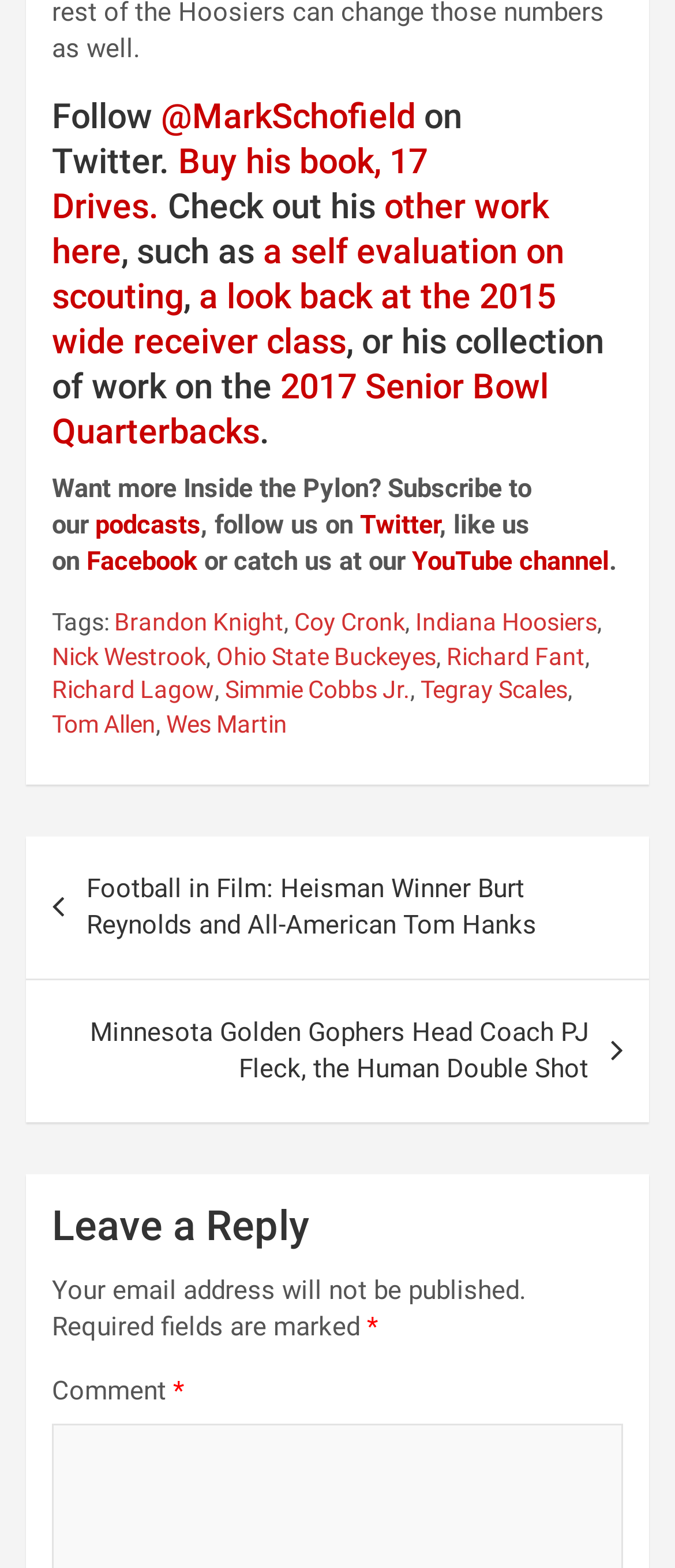Please specify the bounding box coordinates of the region to click in order to perform the following instruction: "Leave a reply".

[0.077, 0.766, 0.923, 0.8]